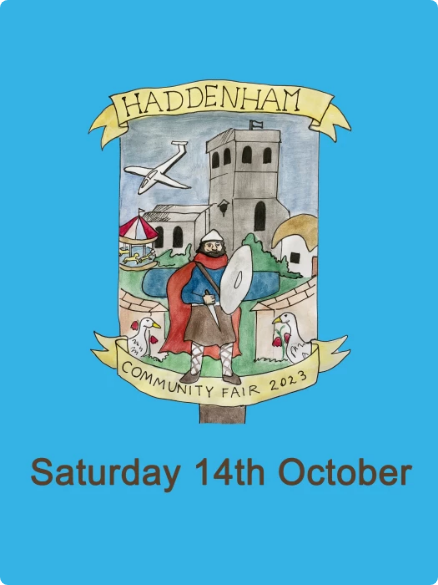What is the date of the Haddenham Community Fair?
Refer to the image and answer the question using a single word or phrase.

Saturday 14th October